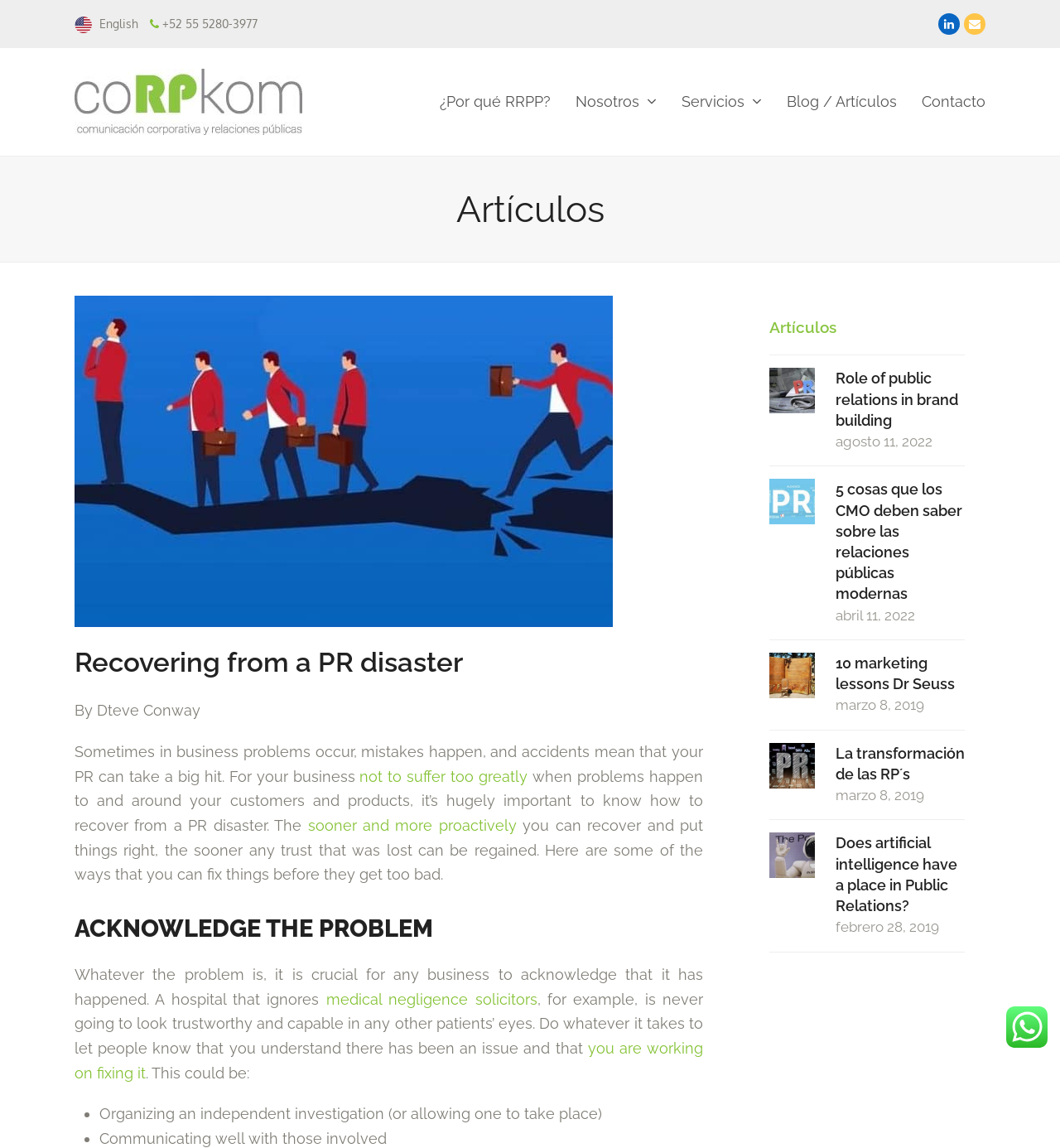Predict the bounding box coordinates for the UI element described as: "medical negligence solicitors". The coordinates should be four float numbers between 0 and 1, presented as [left, top, right, bottom].

[0.308, 0.863, 0.507, 0.878]